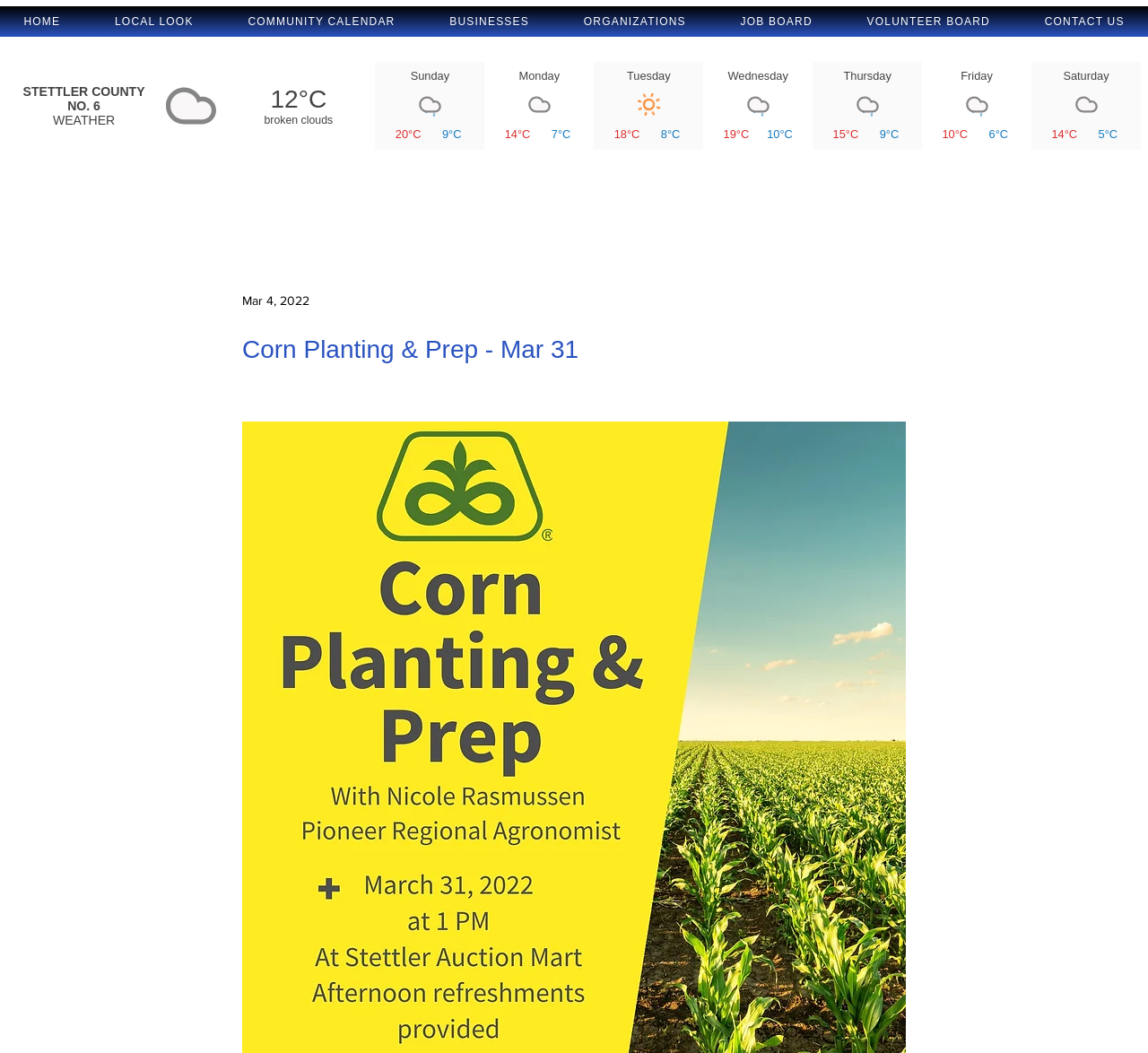Find the bounding box coordinates for the HTML element specified by: "+49 621 429-390".

None